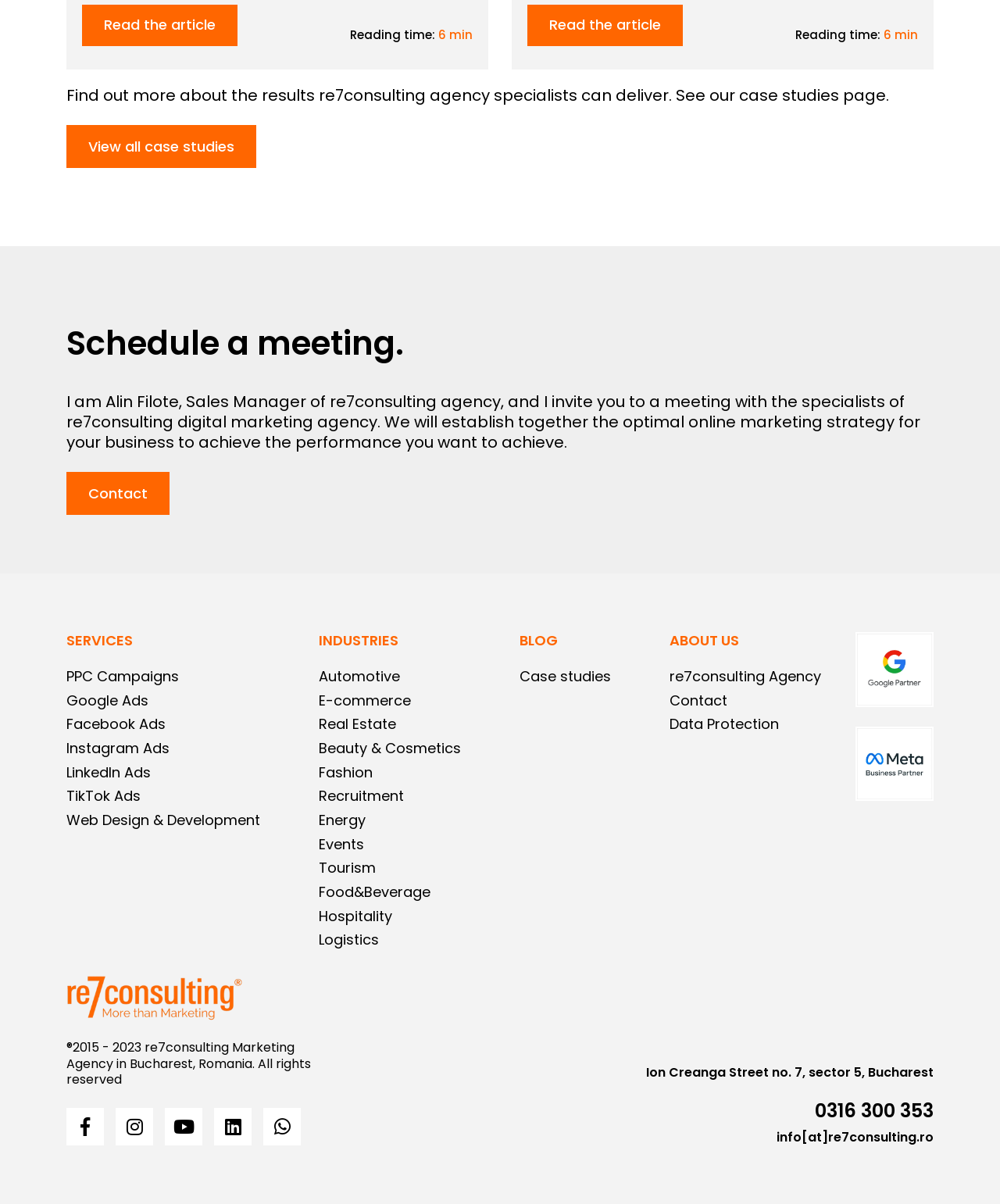Please find the bounding box for the UI component described as follows: "Blog".

[0.52, 0.524, 0.558, 0.54]